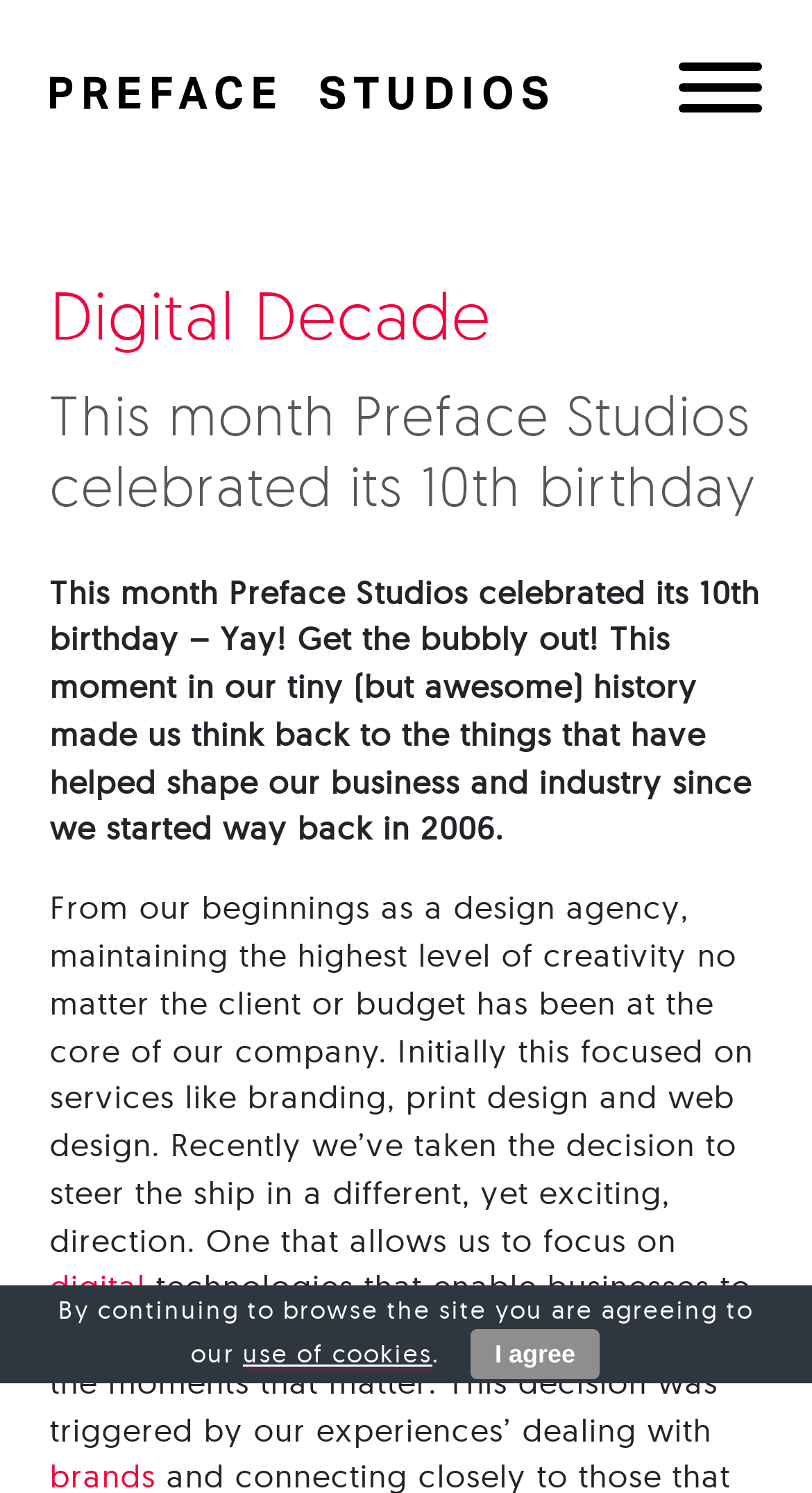Determine the bounding box coordinates for the UI element with the following description: "digital". The coordinates should be four float numbers between 0 and 1, represented as [left, top, right, bottom].

[0.062, 0.849, 0.179, 0.877]